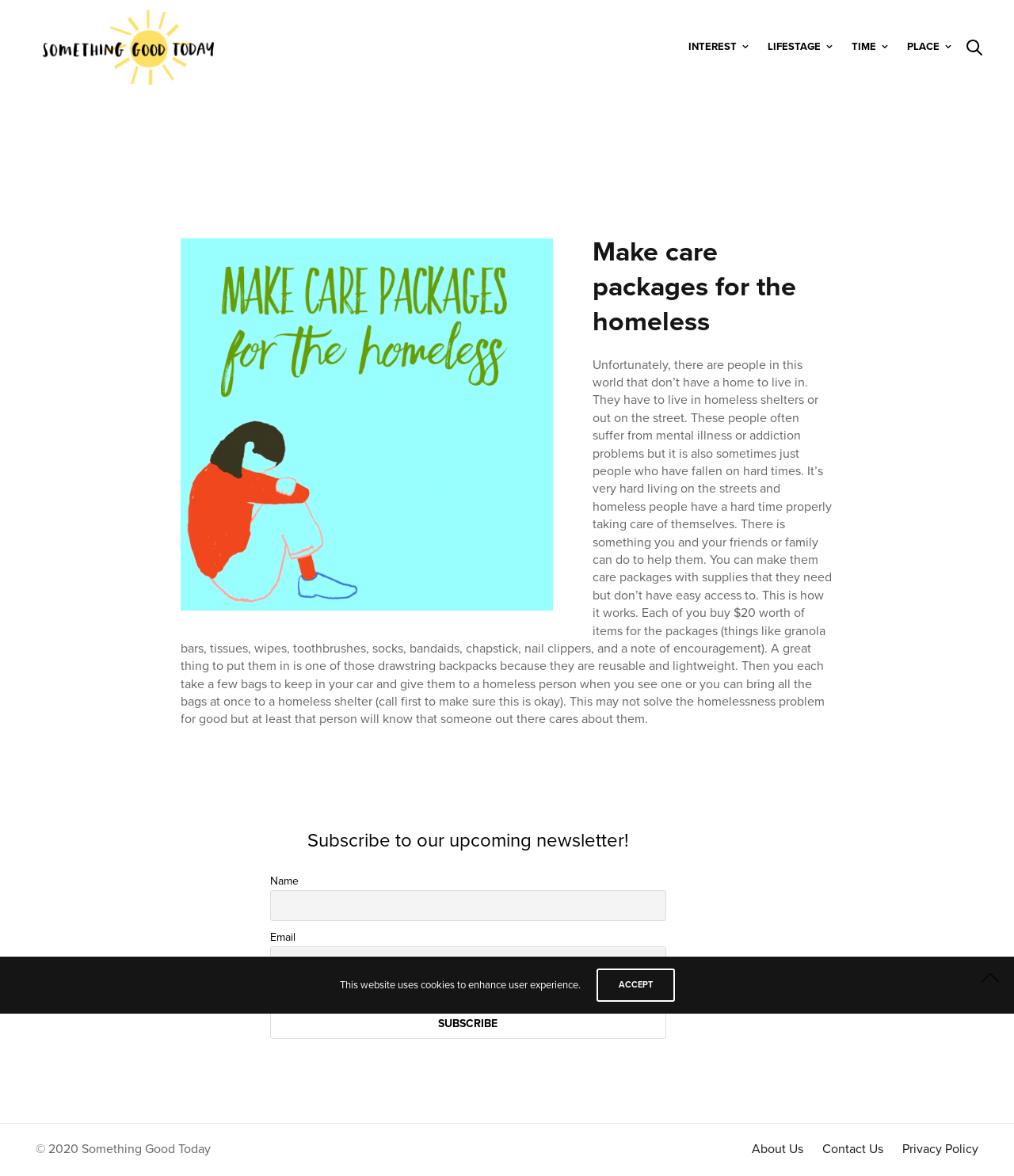Please find the bounding box coordinates of the element that needs to be clicked to perform the following instruction: "Click the 'Make care packages for the homeless' heading". The bounding box coordinates should be four float numbers between 0 and 1, represented as [left, top, right, bottom].

[0.178, 0.2, 0.822, 0.289]